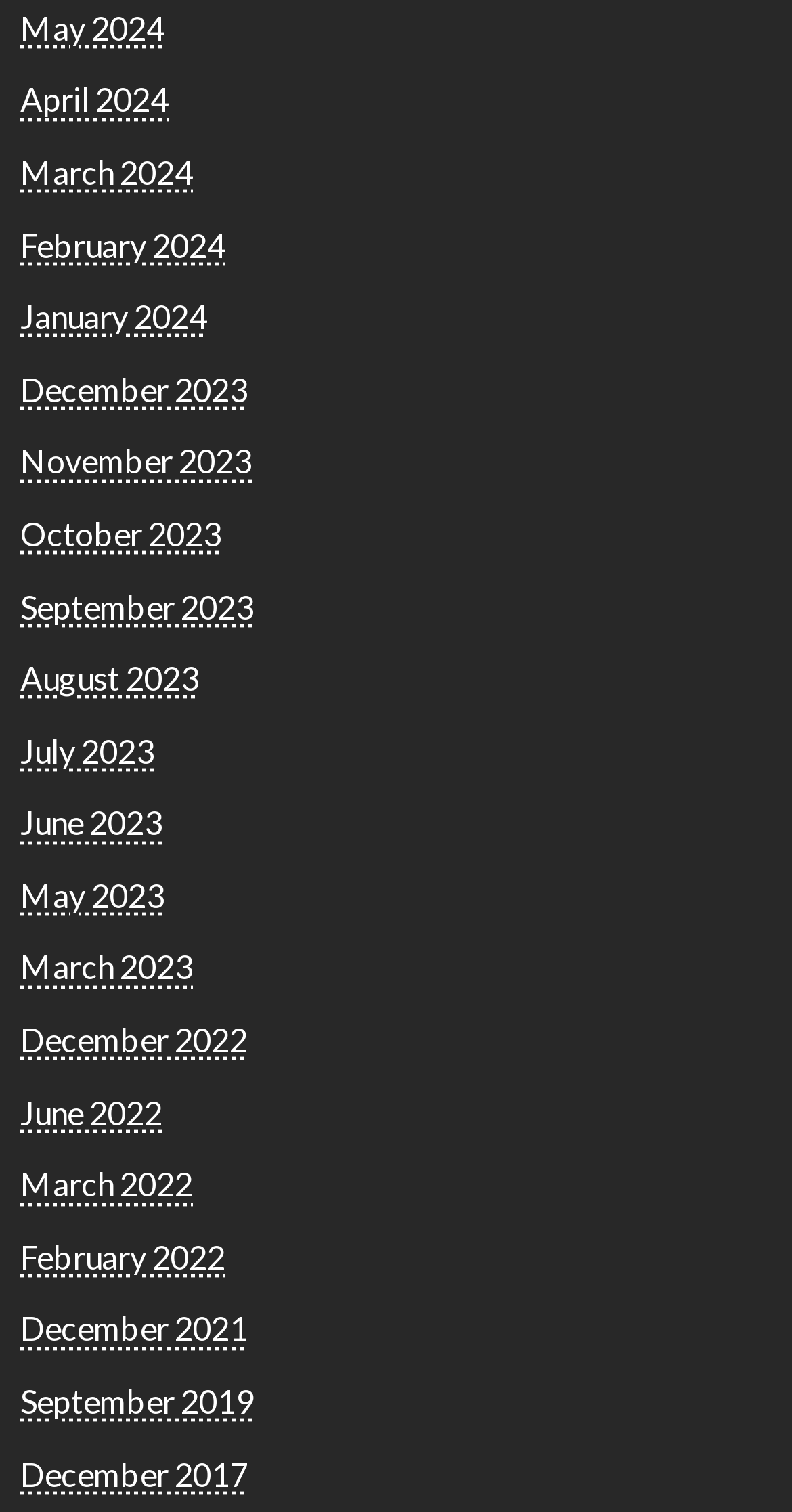Locate the bounding box coordinates of the element's region that should be clicked to carry out the following instruction: "browse June 2022". The coordinates need to be four float numbers between 0 and 1, i.e., [left, top, right, bottom].

[0.026, 0.722, 0.205, 0.748]